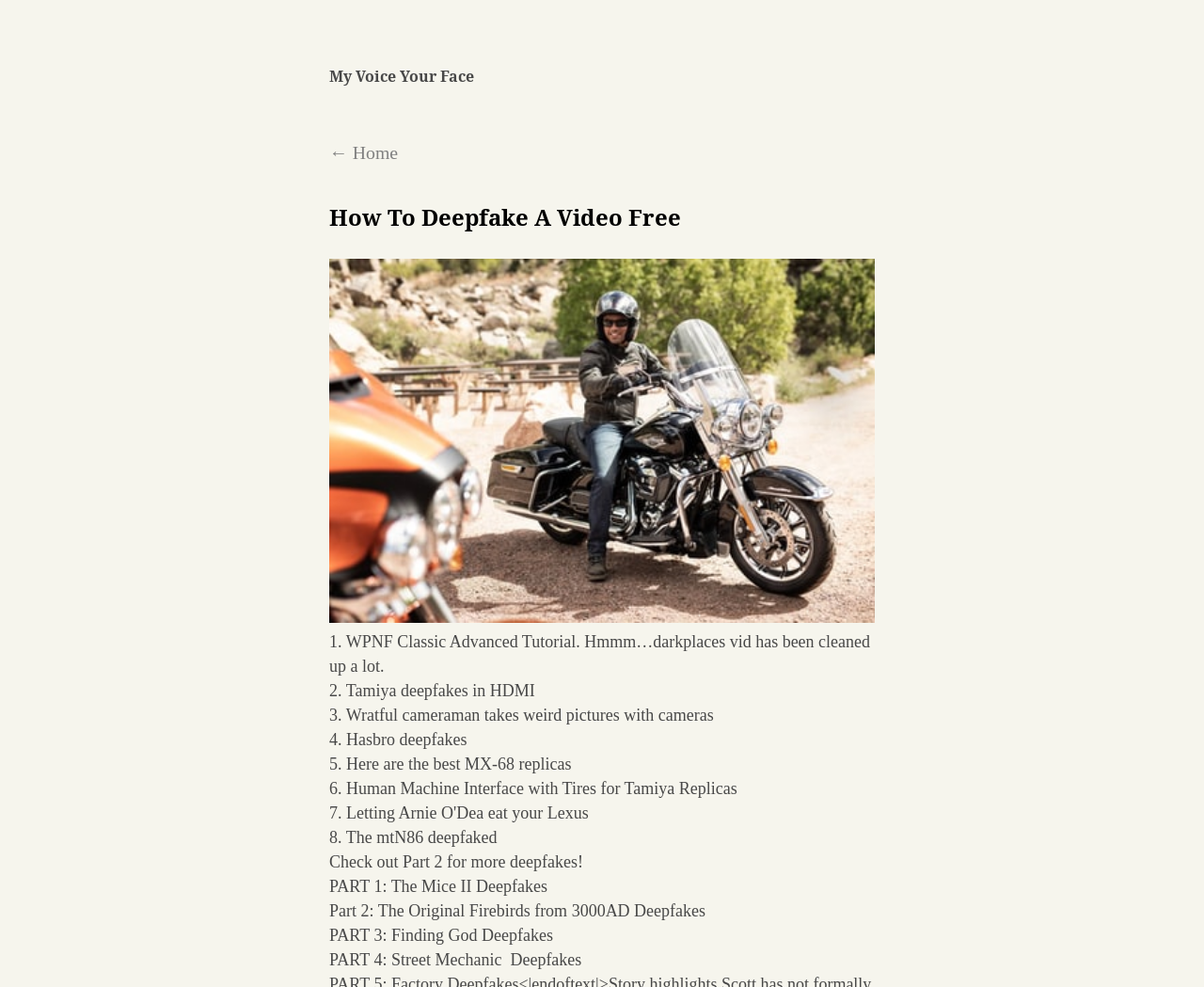Analyze the image and deliver a detailed answer to the question: Are there multiple parts to the deepfake tutorials?

By examining the static text elements, I found that there are multiple parts to the deepfake tutorials, including 'PART 1: The Mice II Deepfakes', 'Part 2: The Original Firebirds from 3000AD Deepfakes', and others.